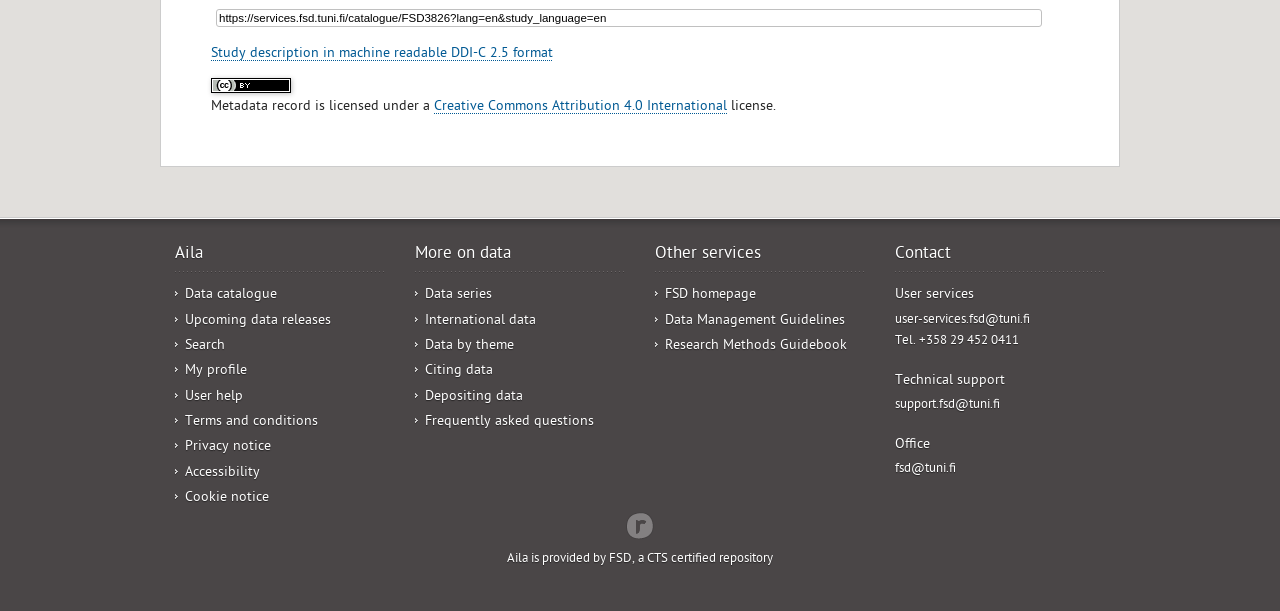Provide the bounding box coordinates for the UI element described in this sentence: "Creative Commons Attribution 4.0 International". The coordinates should be four float values between 0 and 1, i.e., [left, top, right, bottom].

[0.339, 0.162, 0.568, 0.19]